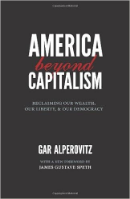Please provide a one-word or short phrase answer to the question:
What is the color of the title's lettering?

Bold white and red